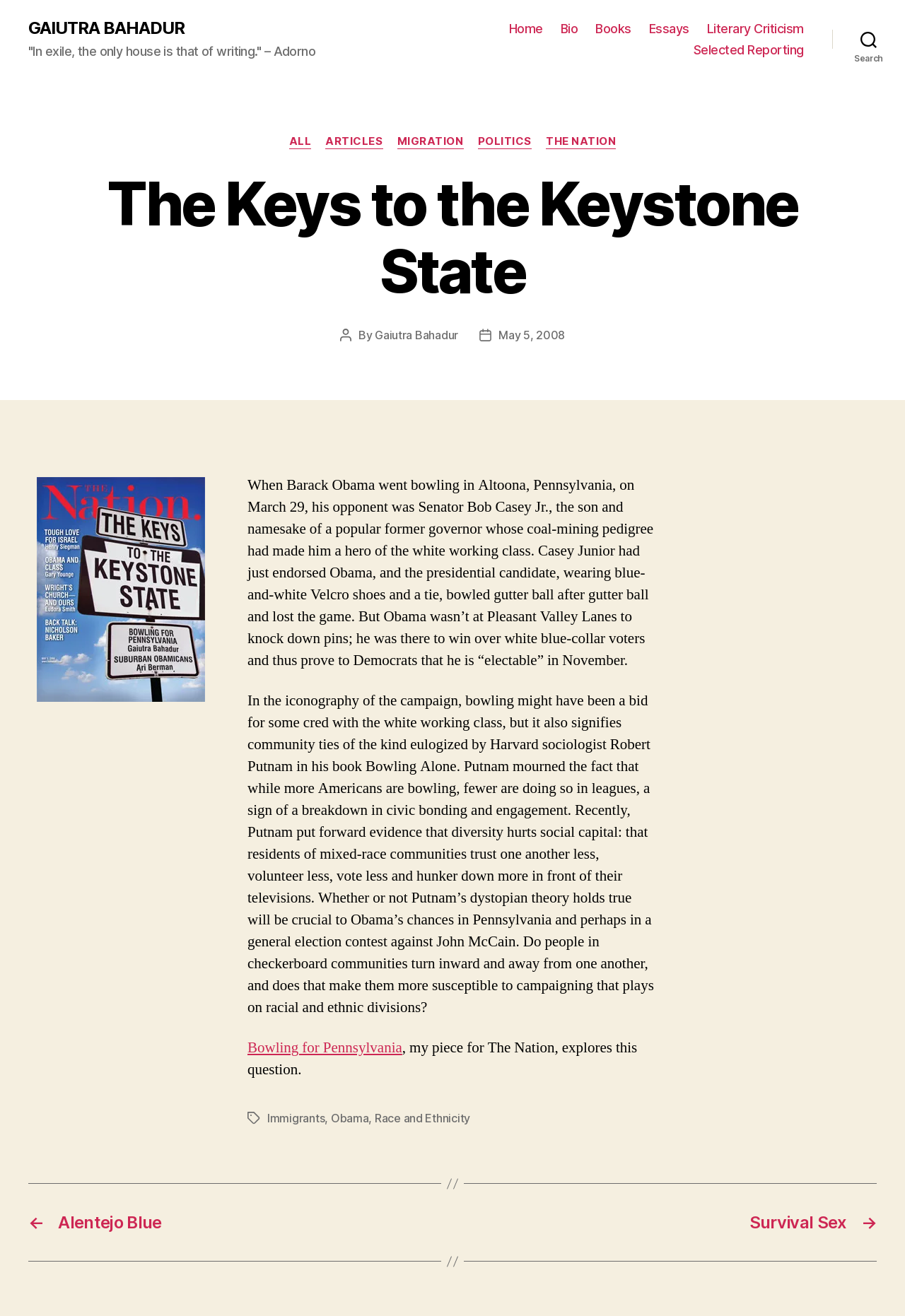Refer to the image and provide an in-depth answer to the question: 
What is the topic of the article?

I found the answer by reading the main text of the article, which describes an event where Barack Obama went bowling in Altoona, Pennsylvania. The article discusses the significance of this event in the context of Obama's presidential campaign.